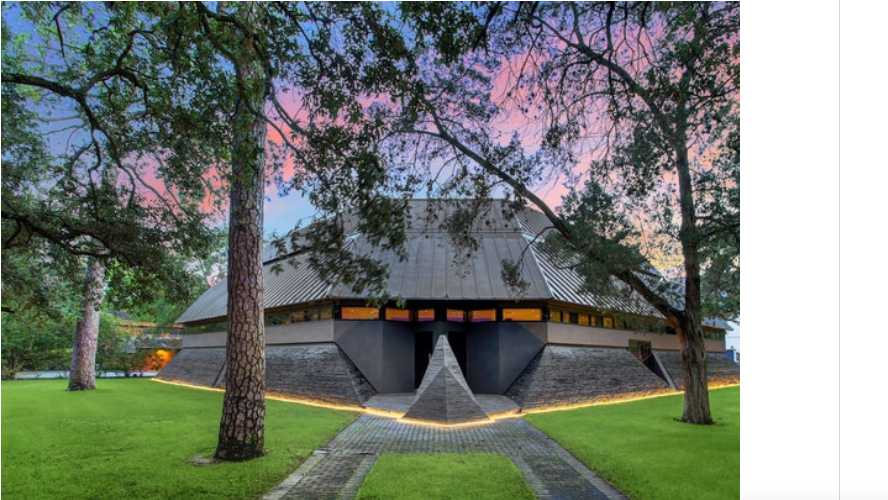What is the total living space of the house?
Using the details from the image, give an elaborate explanation to answer the question.

The interior of the house includes four bedrooms, four-and-a-half baths, and a spacious four-car garage, all designed with an emphasis on open-space living, totaling over 7,000 square feet of living space.